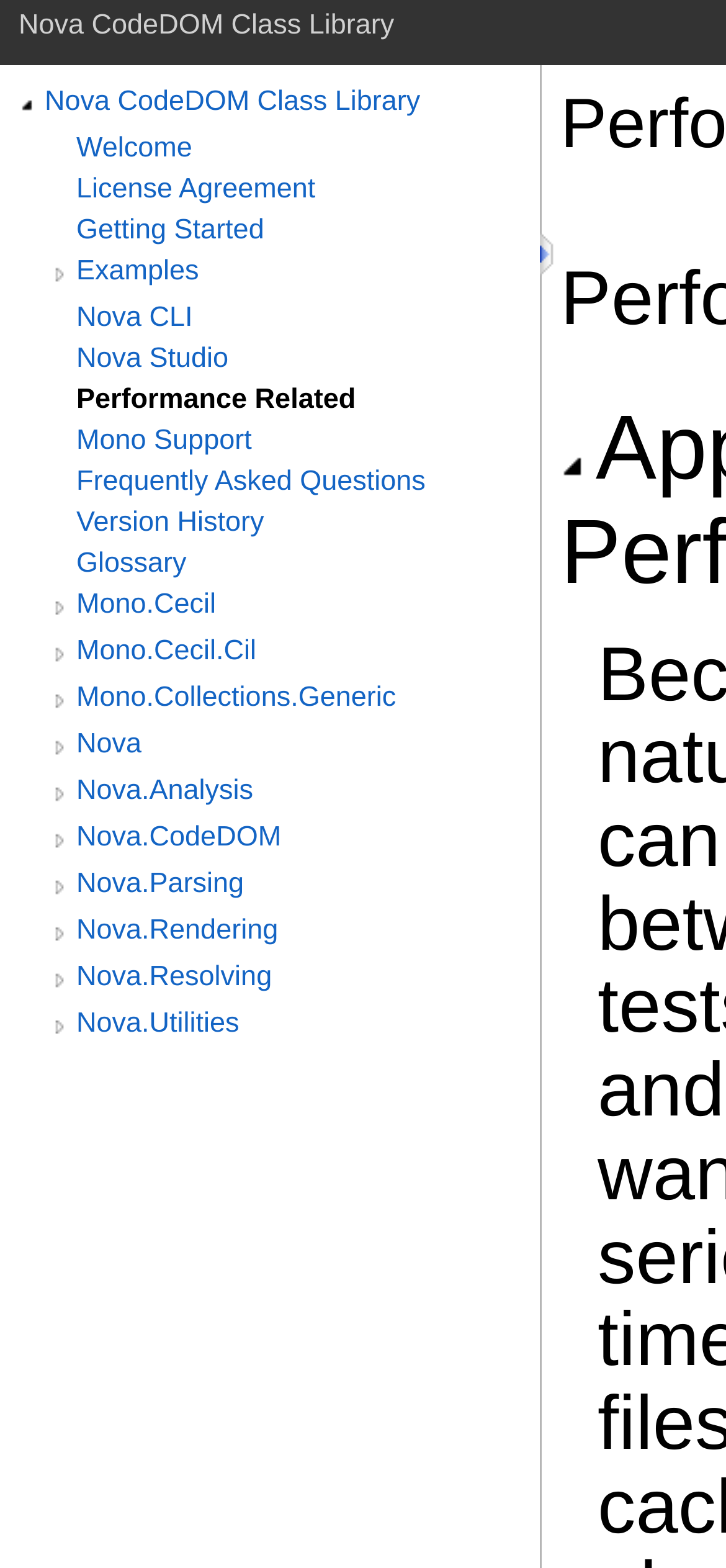What is the general category of the links on the webpage?
Using the details shown in the screenshot, provide a comprehensive answer to the question.

By examining the text of the links, we can see that they are all related to Nova and Mono, which are likely software development frameworks or libraries.